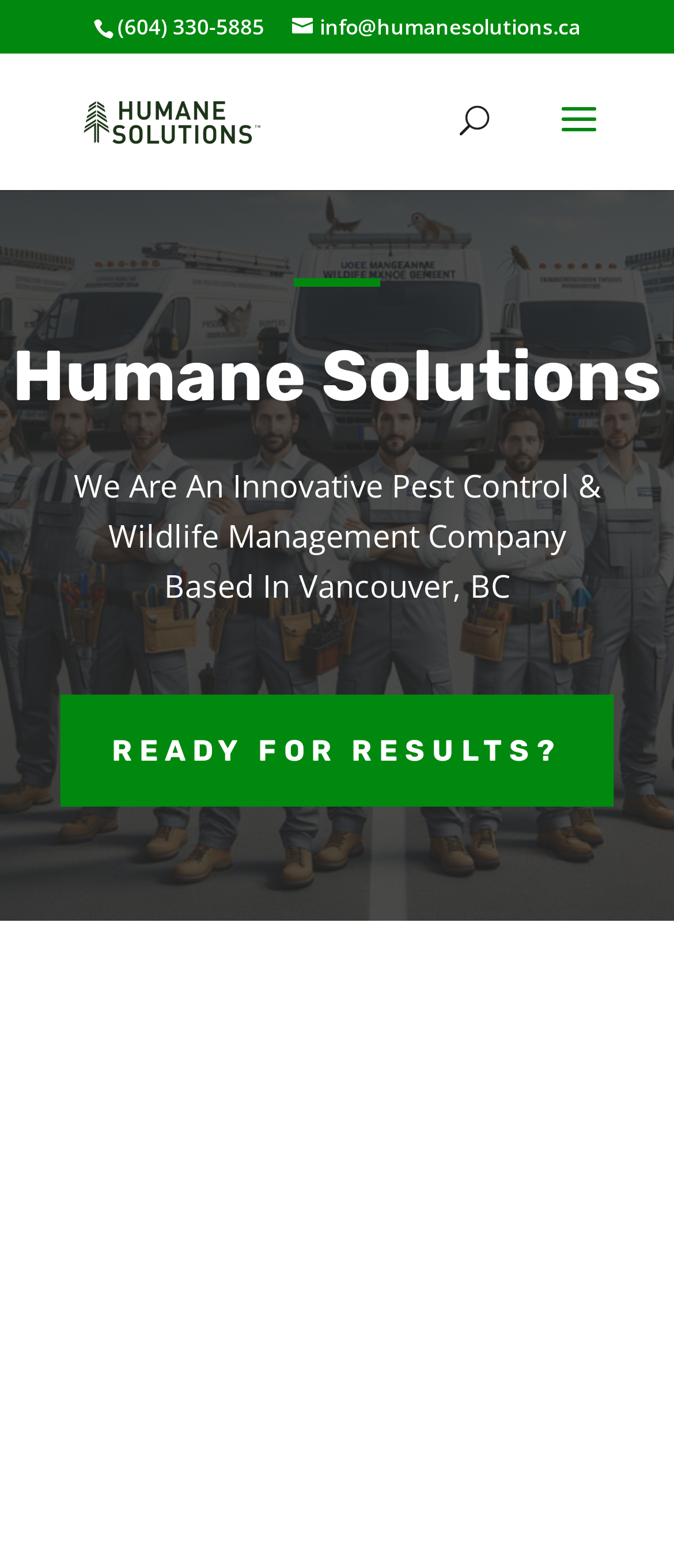Please reply to the following question using a single word or phrase: 
What is the call-to-action on the webpage?

READY FOR RESULTS?